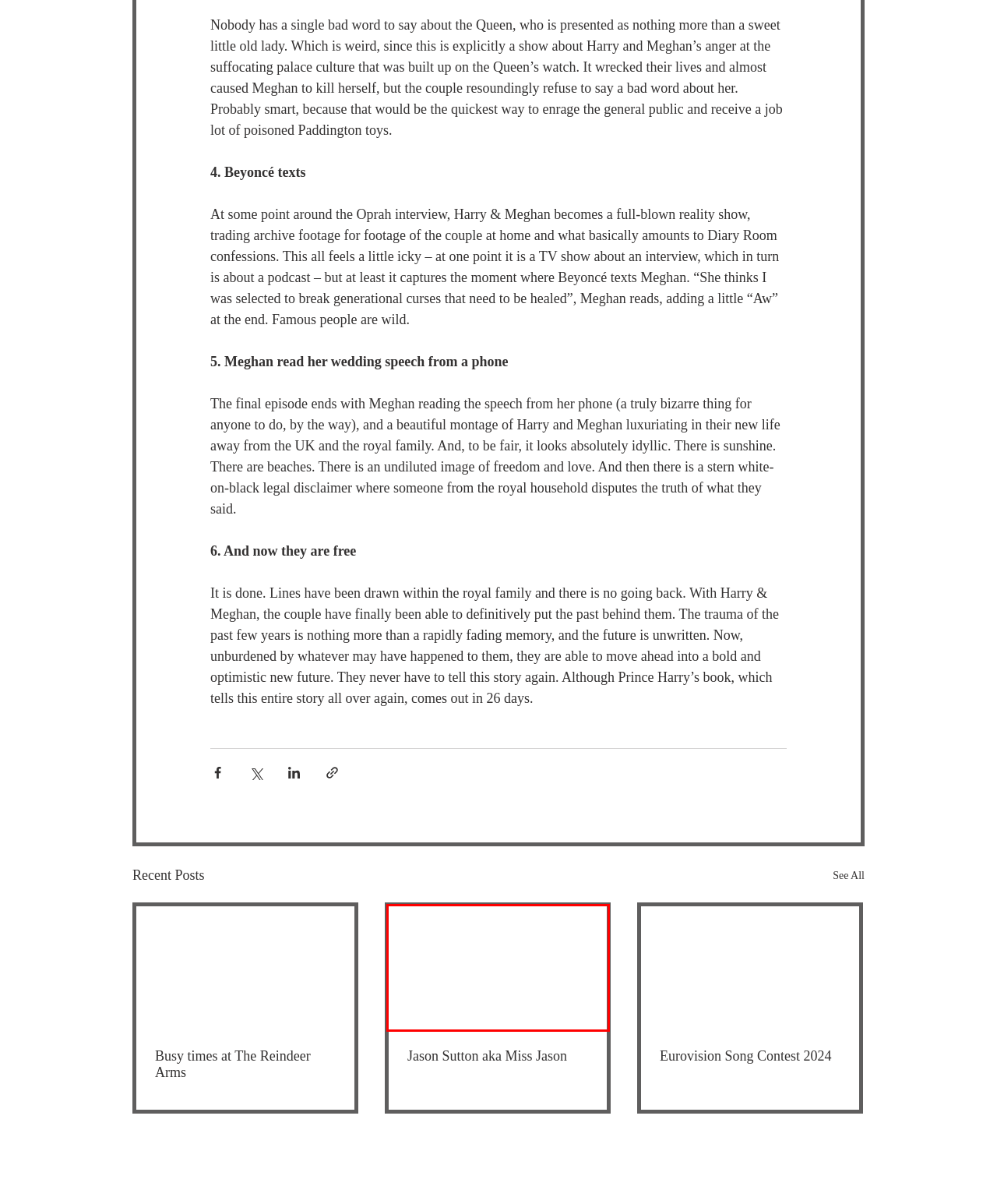You have a screenshot showing a webpage with a red bounding box around a UI element. Choose the webpage description that best matches the new page after clicking the highlighted element. Here are the options:
A. Eurovision Song Contest 2024
B. David Little | read my blog now
C. contact  | davidlittleuk
D. little links  | davidlittleuk
E. the reading room  | davidlittleuk
F. Jason Sutton aka Miss Jason
G. Busy times at The Reindeer Arms
H. little galleries | davidlittleuk

F